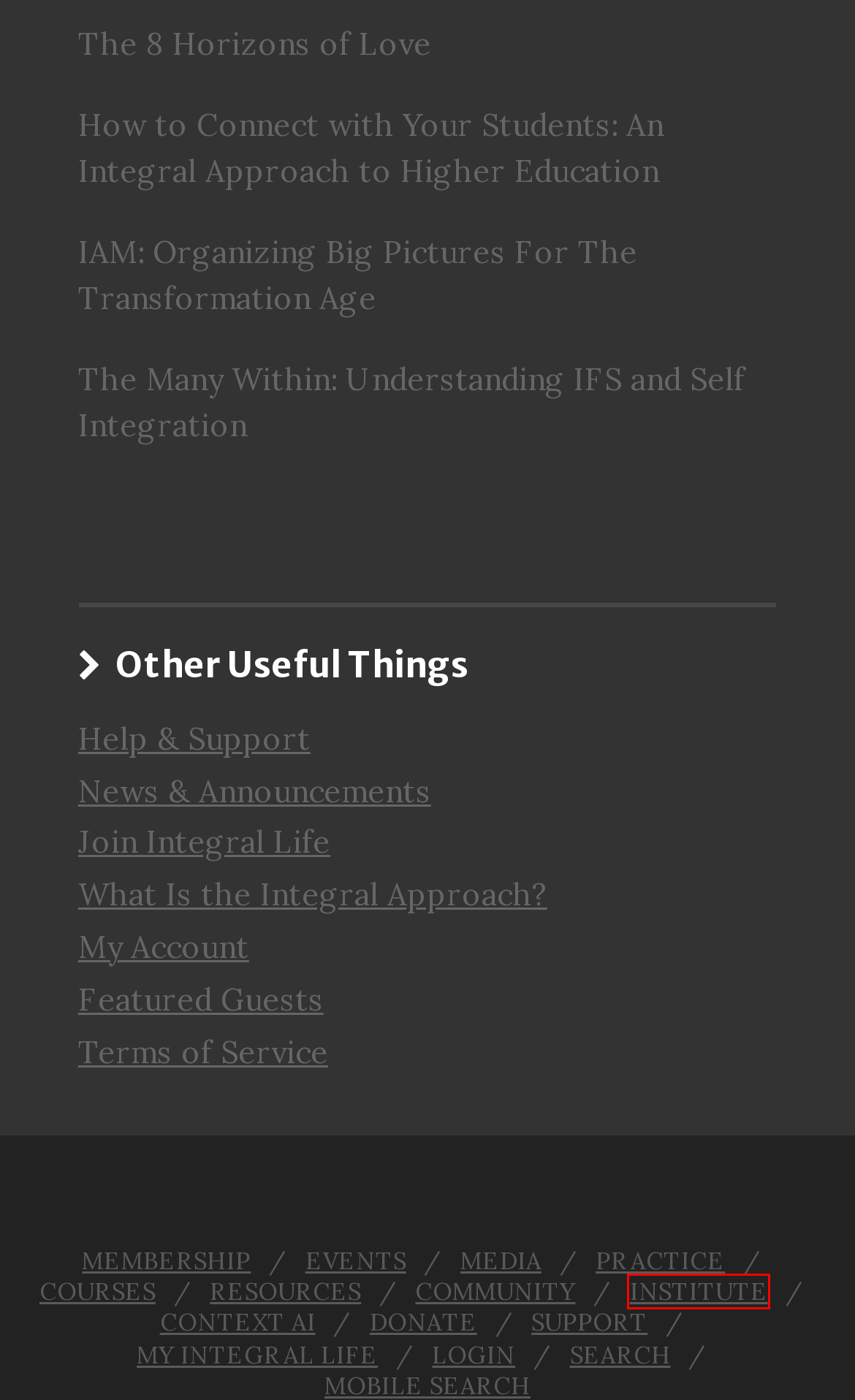Given a screenshot of a webpage with a red bounding box, please pick the webpage description that best fits the new webpage after clicking the element inside the bounding box. Here are the candidates:
A. Perspectives – Integral Life
B. Institute of Applied Metatheory
C. Integral Life Practice – Integral Life
D. Courses – Integral Life
E. Integral Resources – Integral Life
F. IAM: Organizing Big Pictures For The Transformation Age – Integral Life
G. Integral Life Community
H. My Account – Integral Life

B